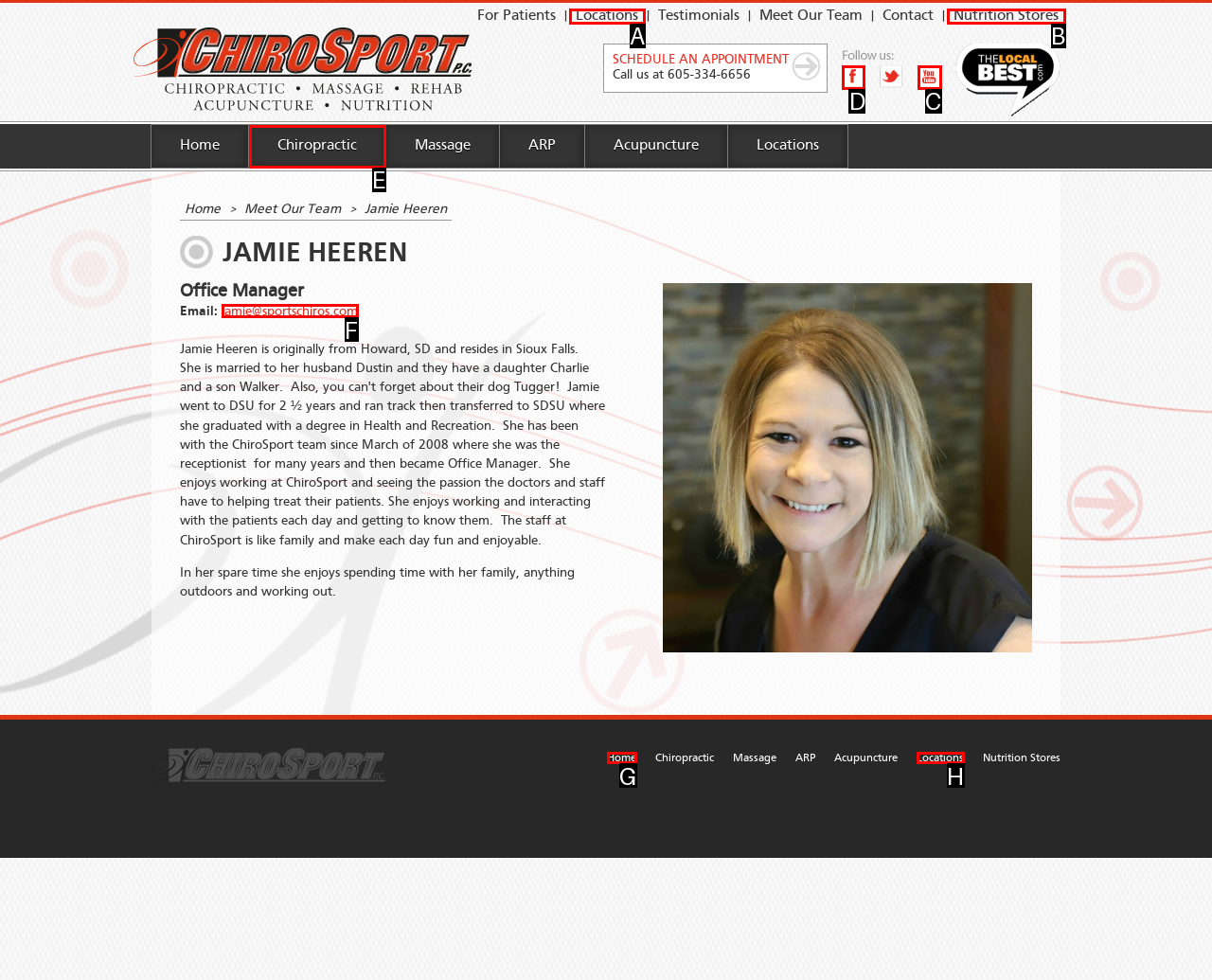Choose the letter that corresponds to the correct button to accomplish the task: Visit Facebook page
Reply with the letter of the correct selection only.

D